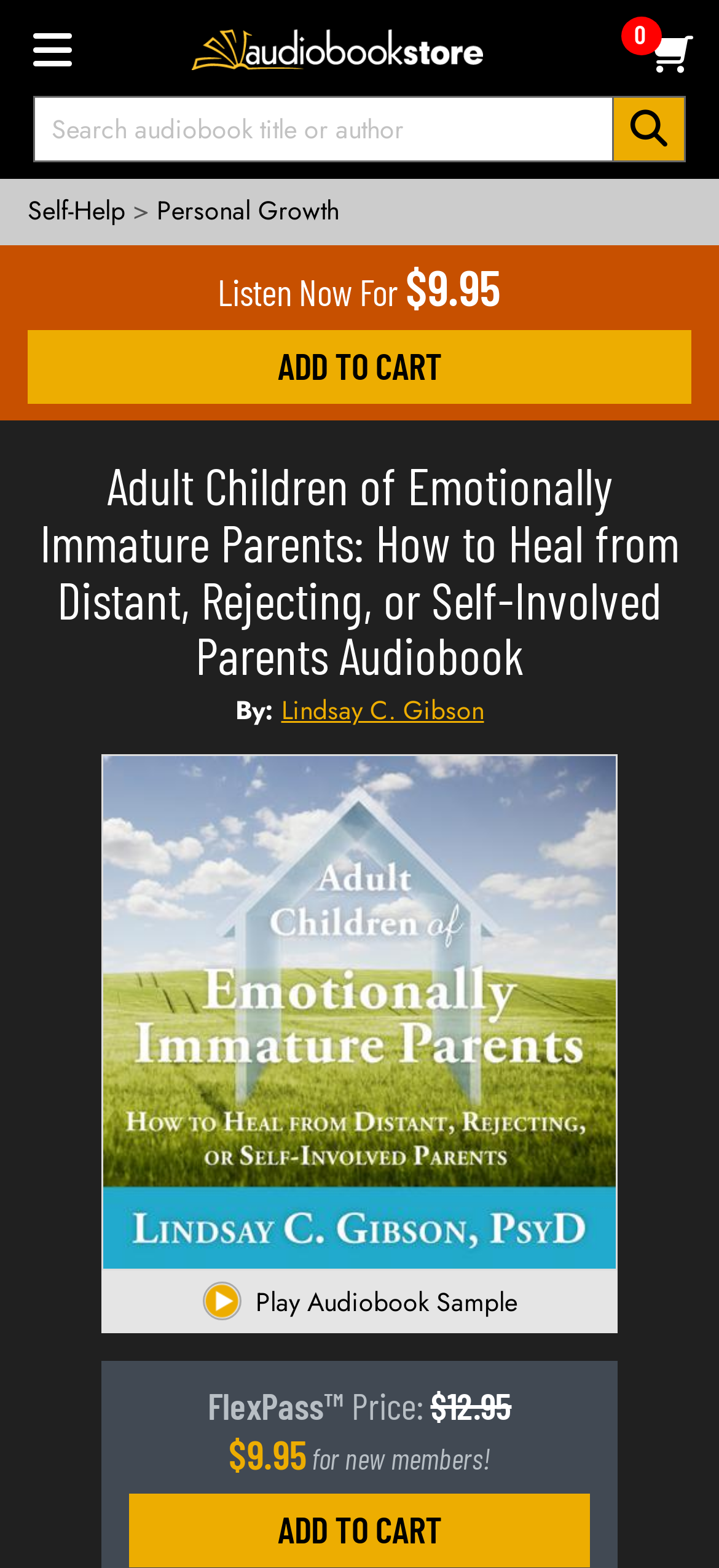Identify the coordinates of the bounding box for the element described below: "Personal Growth". Return the coordinates as four float numbers between 0 and 1: [left, top, right, bottom].

[0.218, 0.122, 0.472, 0.146]